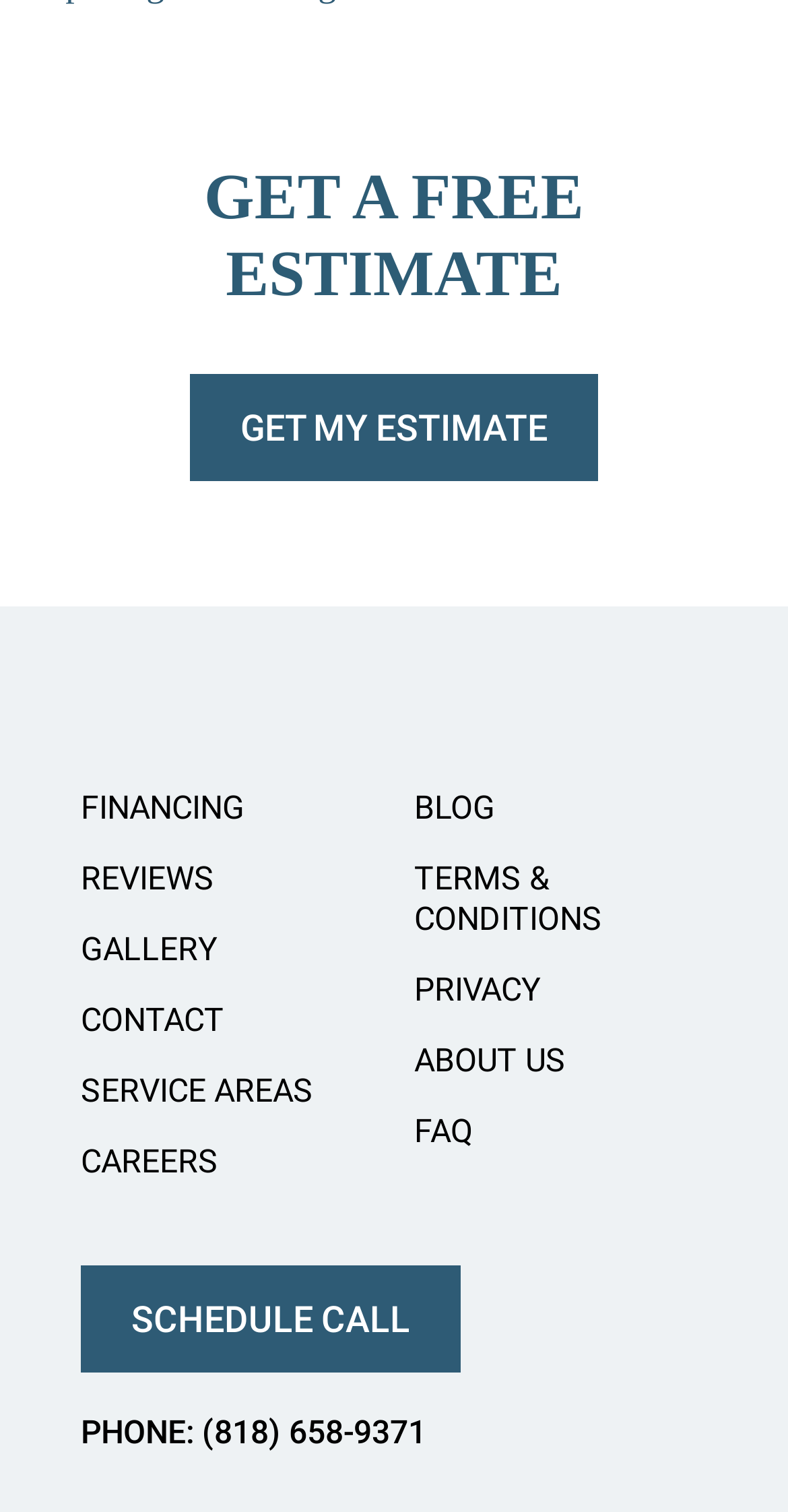Can you show the bounding box coordinates of the region to click on to complete the task described in the instruction: "Get a free estimate"?

[0.083, 0.104, 0.917, 0.207]